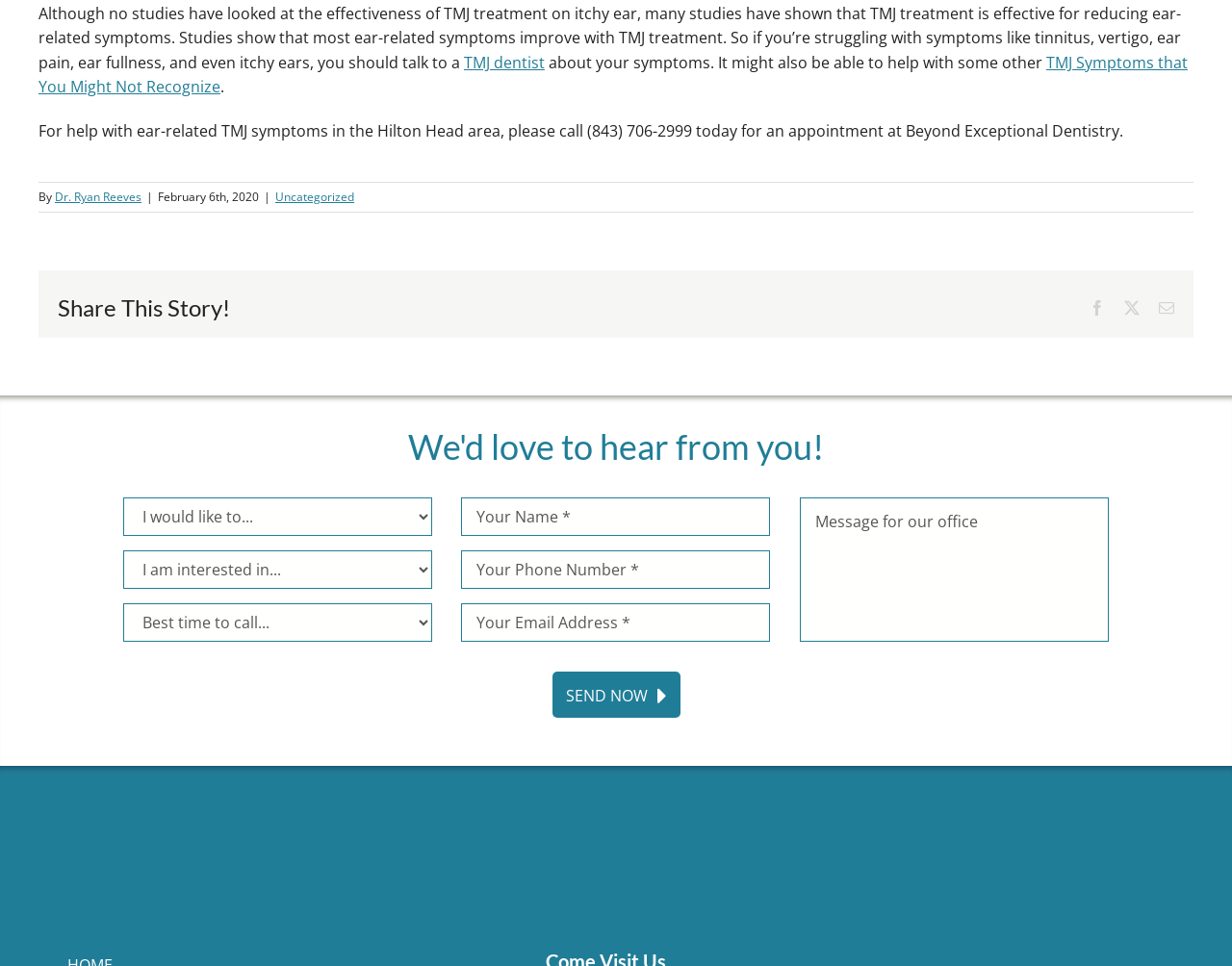What is the purpose of the form on the page?
Please answer the question with a single word or phrase, referencing the image.

To contact the office